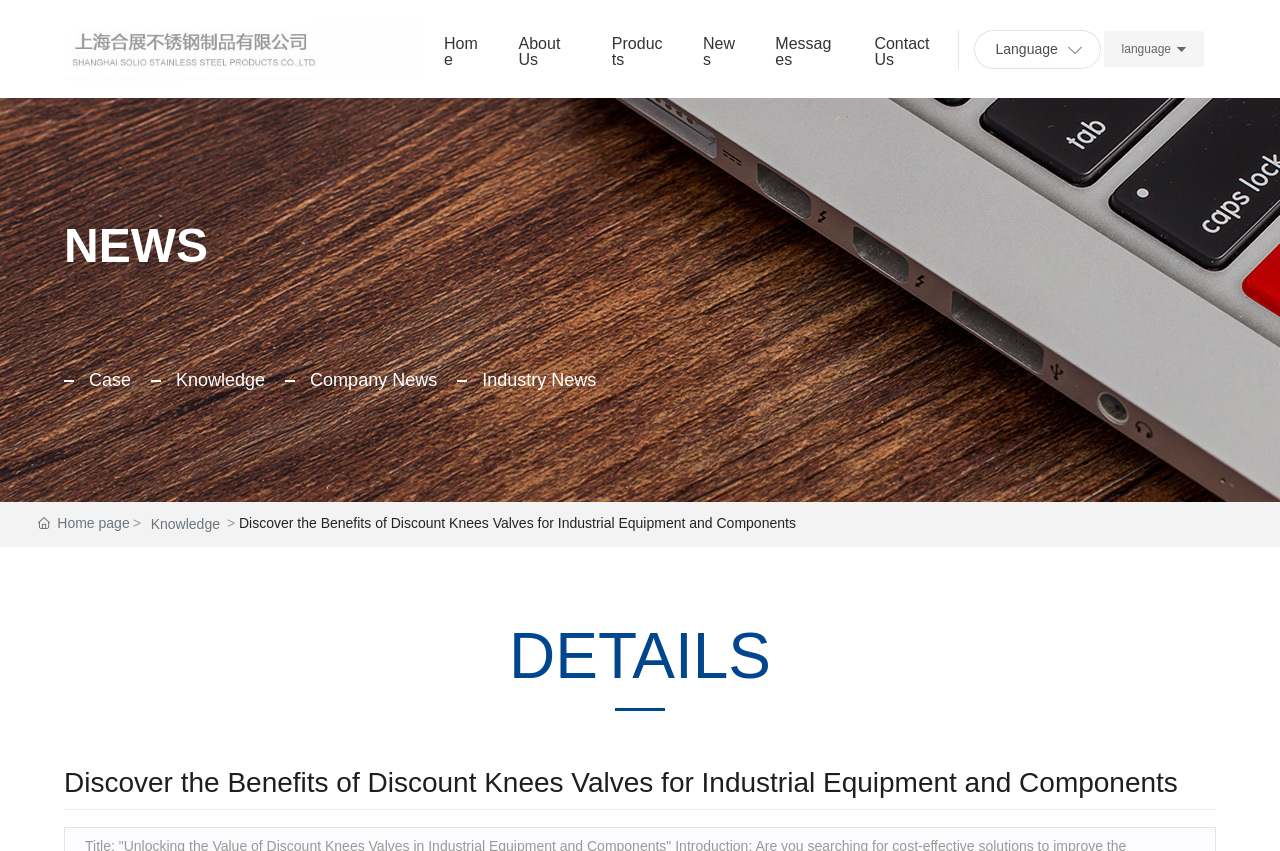Use the information in the screenshot to answer the question comprehensively: What are the categories under the 'NEWS' section?

The 'NEWS' section is located in the middle of the webpage, and it has four categories: 'Case', 'Knowledge', 'Company News', and 'Industry News', which are represented as links.